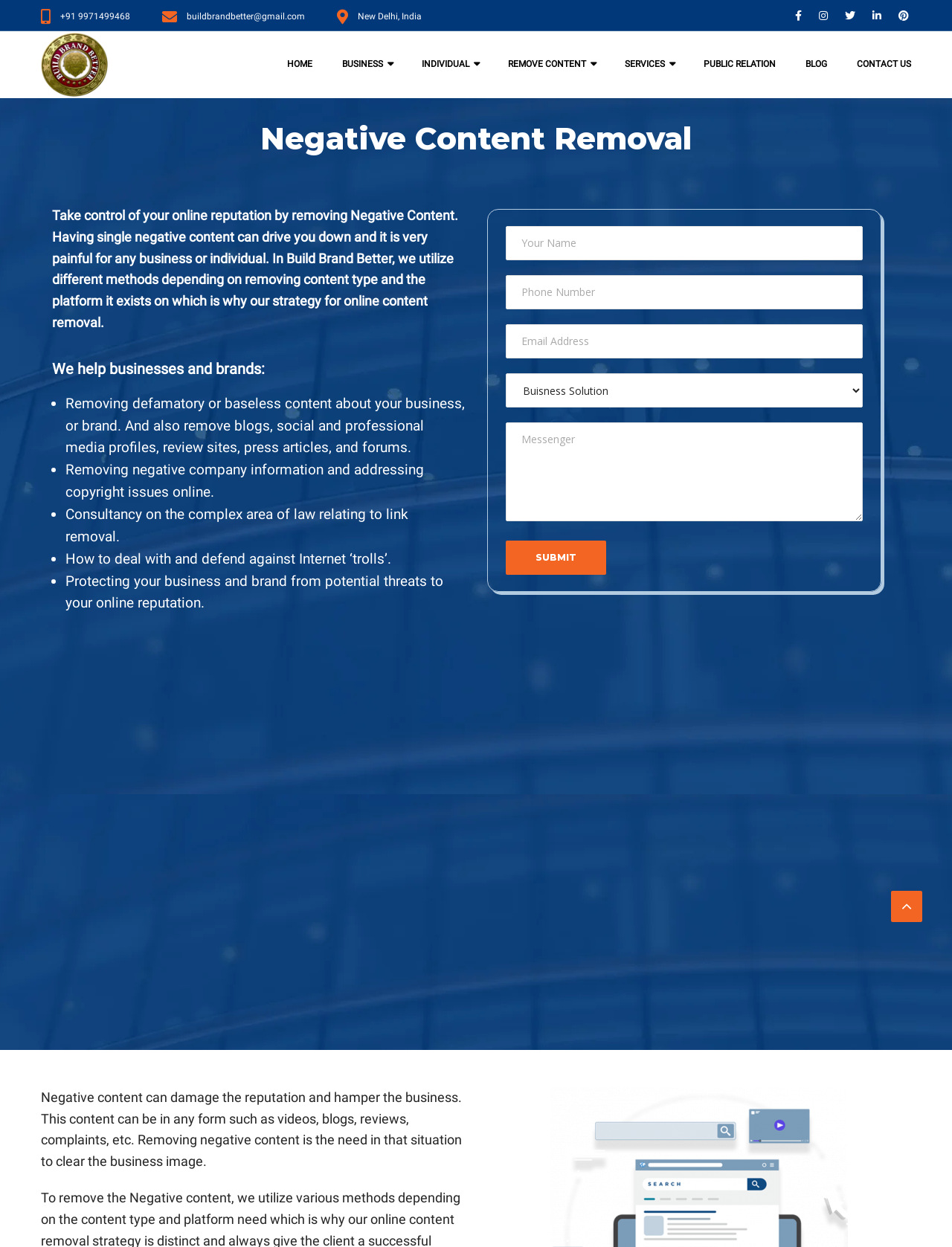What can negative content do to a business?
Look at the image and respond to the question as thoroughly as possible.

According to the webpage, negative content can damage the reputation and hamper the business. This is stated in the paragraph at the bottom of the webpage.